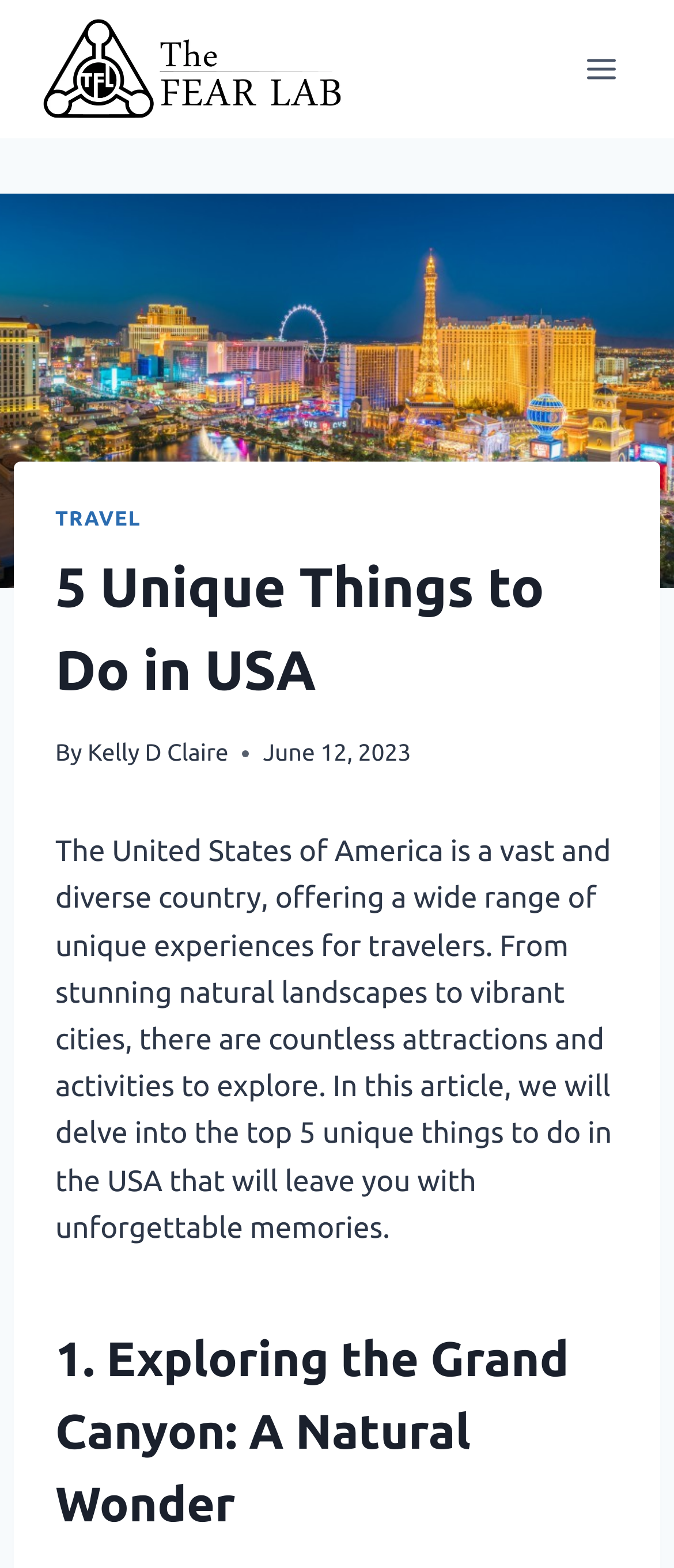Answer the question with a single word or phrase: 
Who is the author of the article?

Kelly D Claire